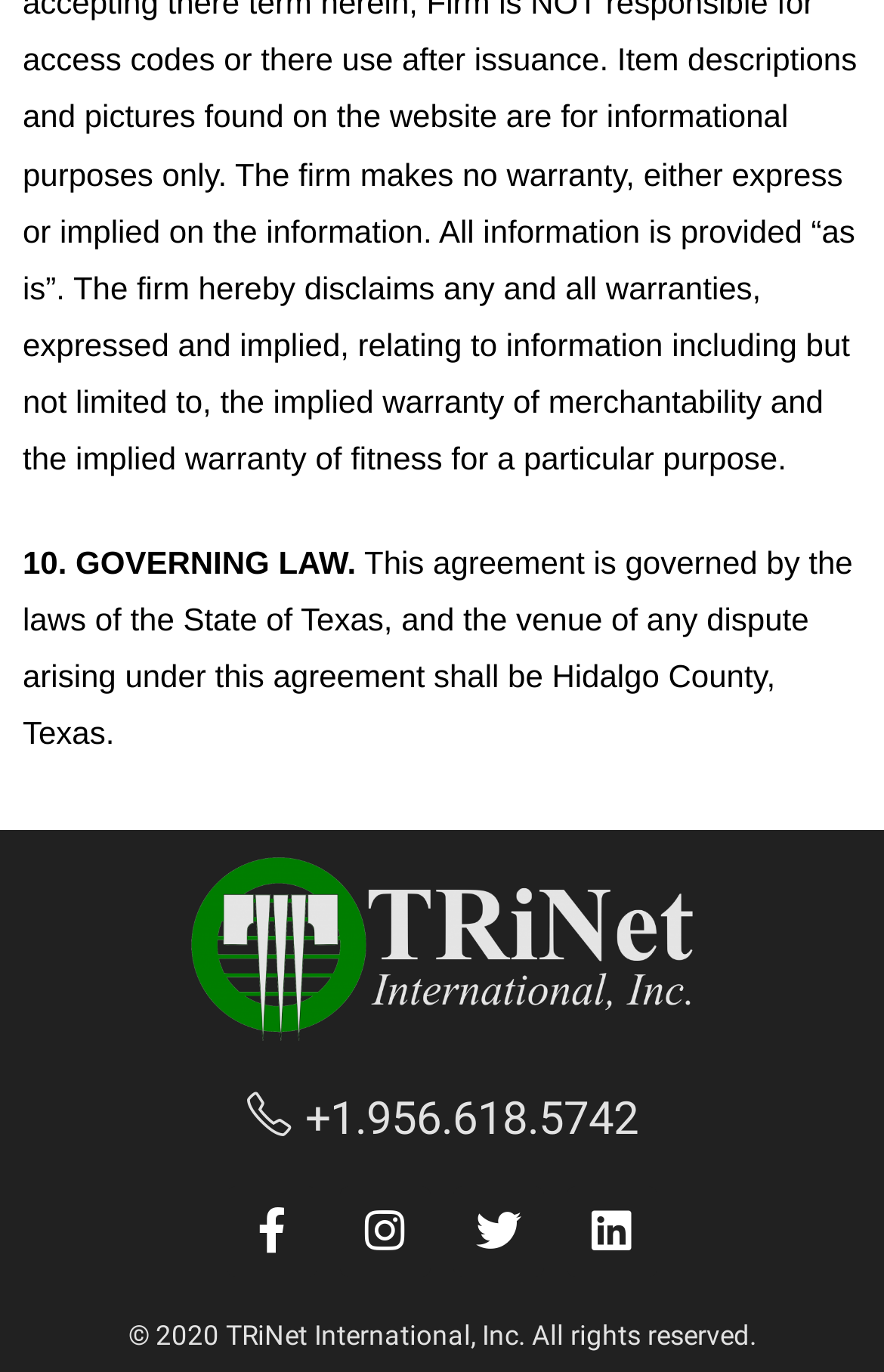Determine the bounding box for the HTML element described here: "+1.956.618.5742". The coordinates should be given as [left, top, right, bottom] with each number being a float between 0 and 1.

[0.278, 0.795, 0.722, 0.835]